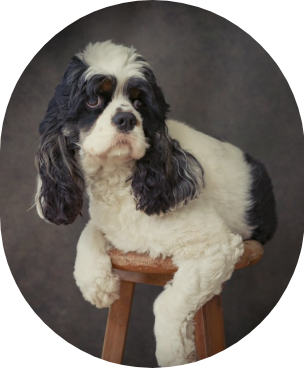Provide a thorough description of the image.

The image features an American Cocker Spaniel, a breed known for its affectionate demeanor and striking appearance. This medium-sized dog exhibits a beautiful coat that is characteristic of the breed, marked by a combination of black and white fur. The Cocker Spaniel is resting gracefully on a stool, showcasing its elegant posture and expressive face, which reflects its friendly and gentle temperament. Originally bred for hunting, these dogs have evolved into beloved family pets, cherished for their sociable nature and ability to bond closely with humans. The image captures the charm and serenity of the American Cocker Spaniel, highlighting its place as a devoted companion.